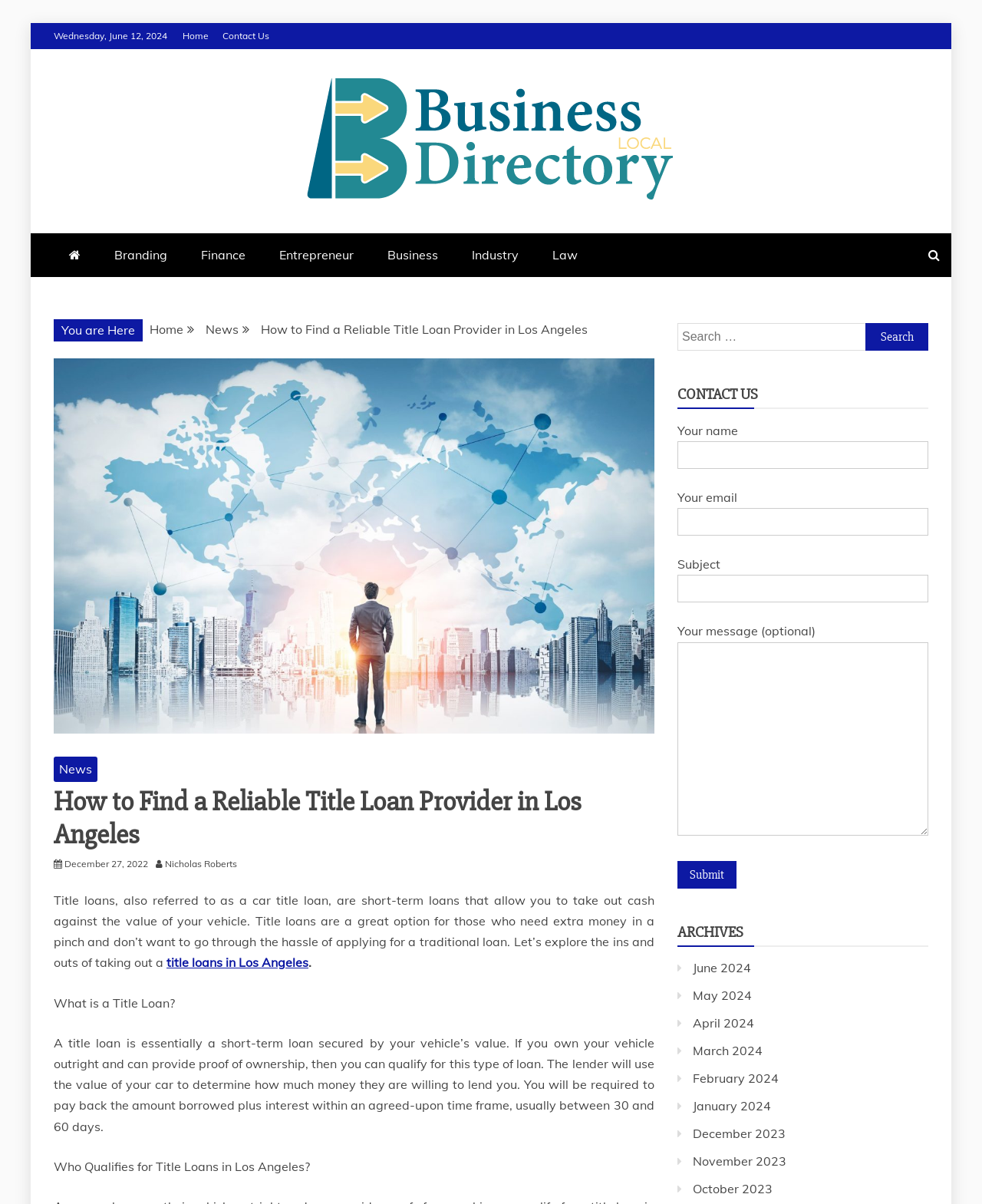Please determine the bounding box coordinates for the element with the description: "parent_node: Search for: value="Search"".

[0.881, 0.268, 0.945, 0.291]